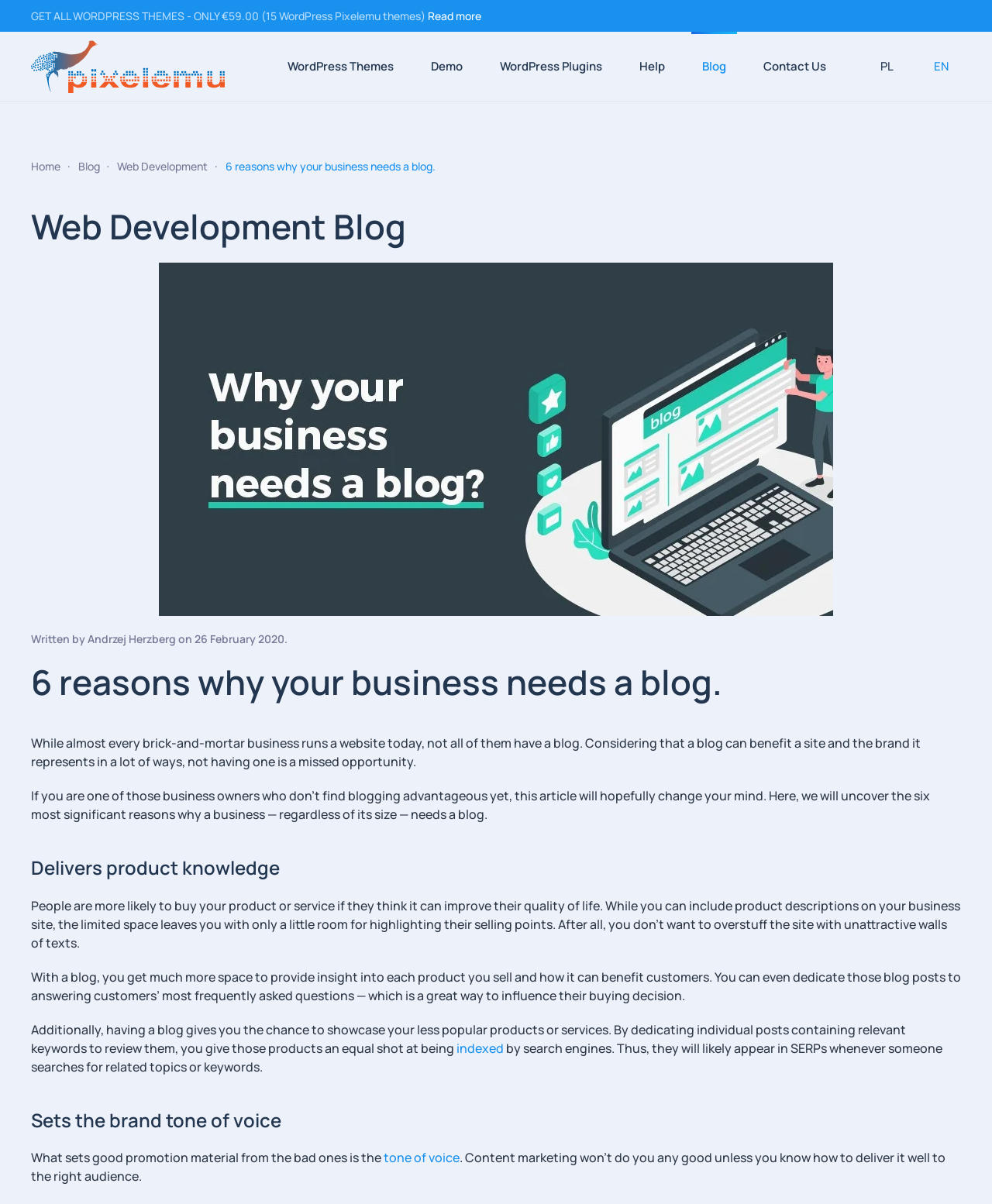Determine the bounding box coordinates of the element that should be clicked to execute the following command: "Back to top".

None